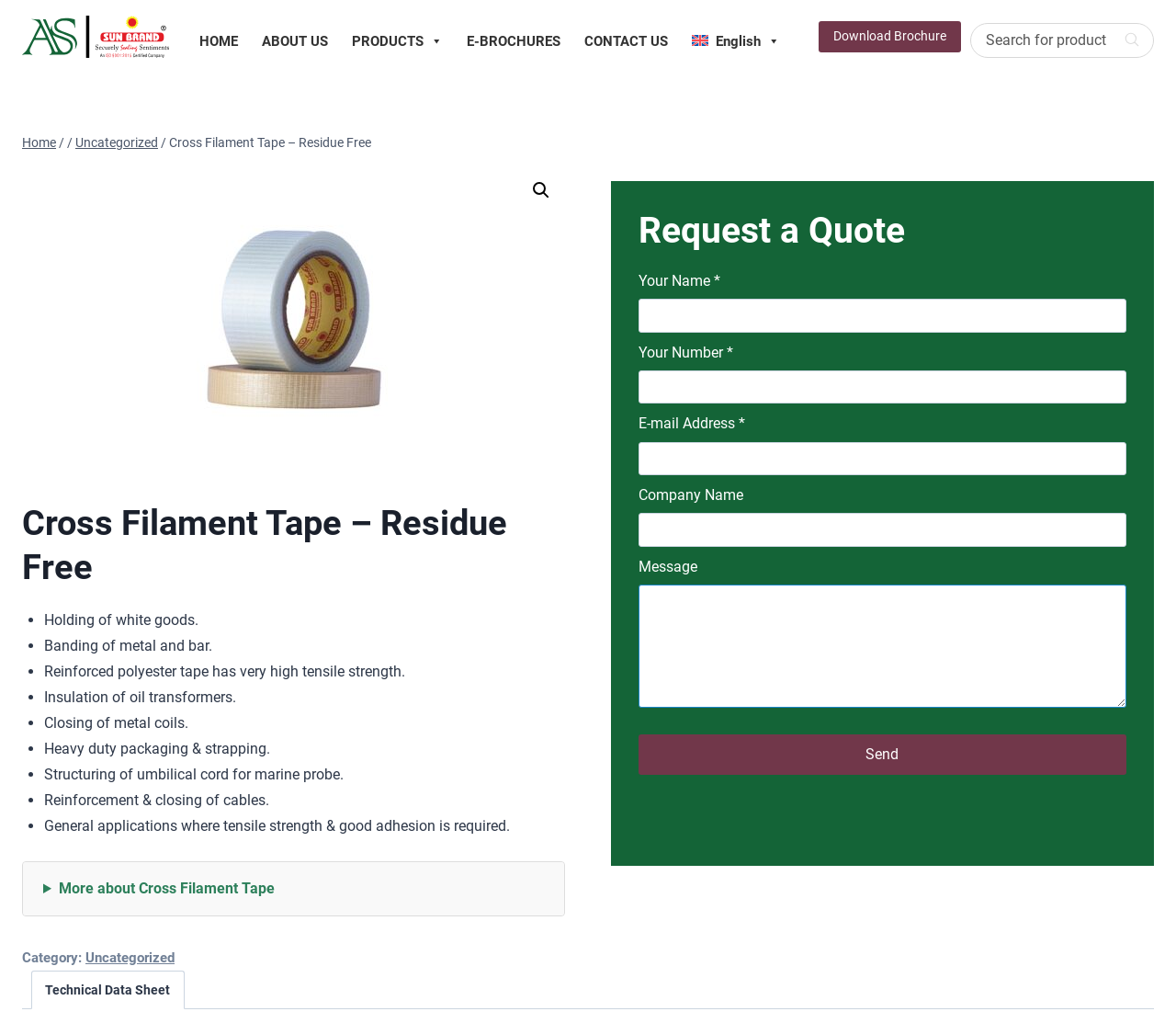Please indicate the bounding box coordinates of the element's region to be clicked to achieve the instruction: "Read more about Paula's story". Provide the coordinates as four float numbers between 0 and 1, i.e., [left, top, right, bottom].

None